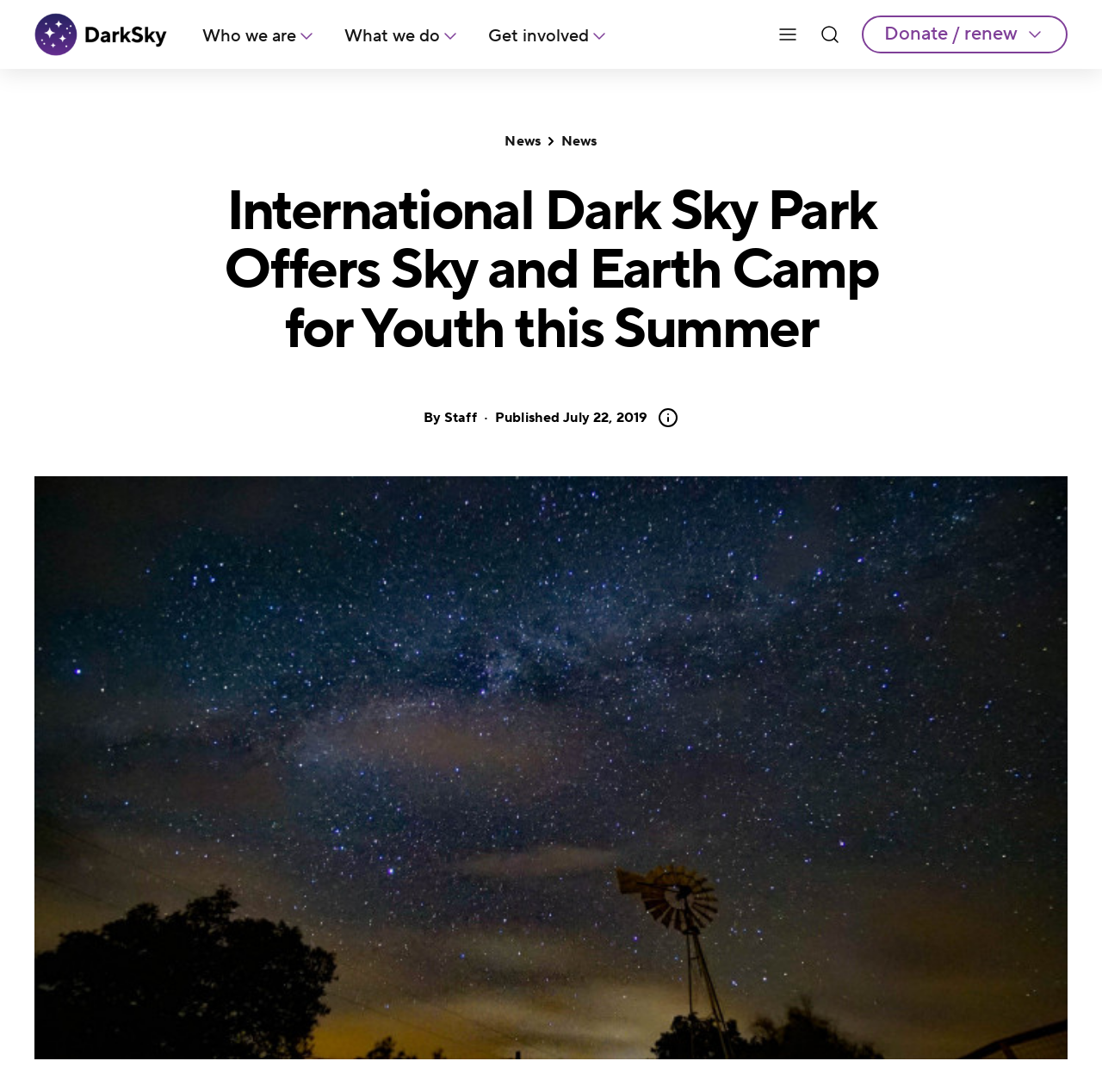Locate the bounding box coordinates of the clickable element to fulfill the following instruction: "Read more about this article". Provide the coordinates as four float numbers between 0 and 1 in the format [left, top, right, bottom].

[0.449, 0.373, 0.588, 0.392]